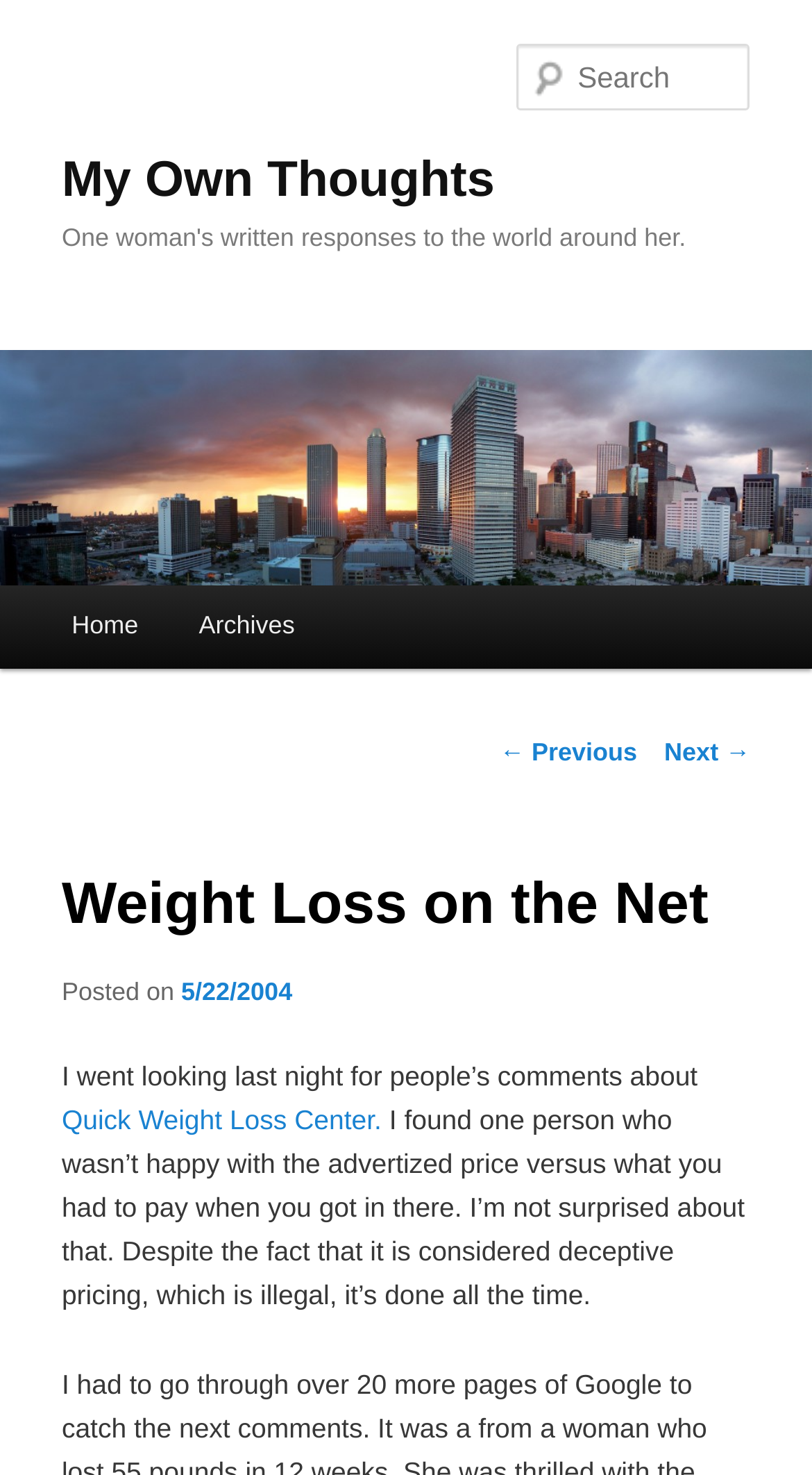Provide the bounding box coordinates of the HTML element this sentence describes: "Site Map".

None